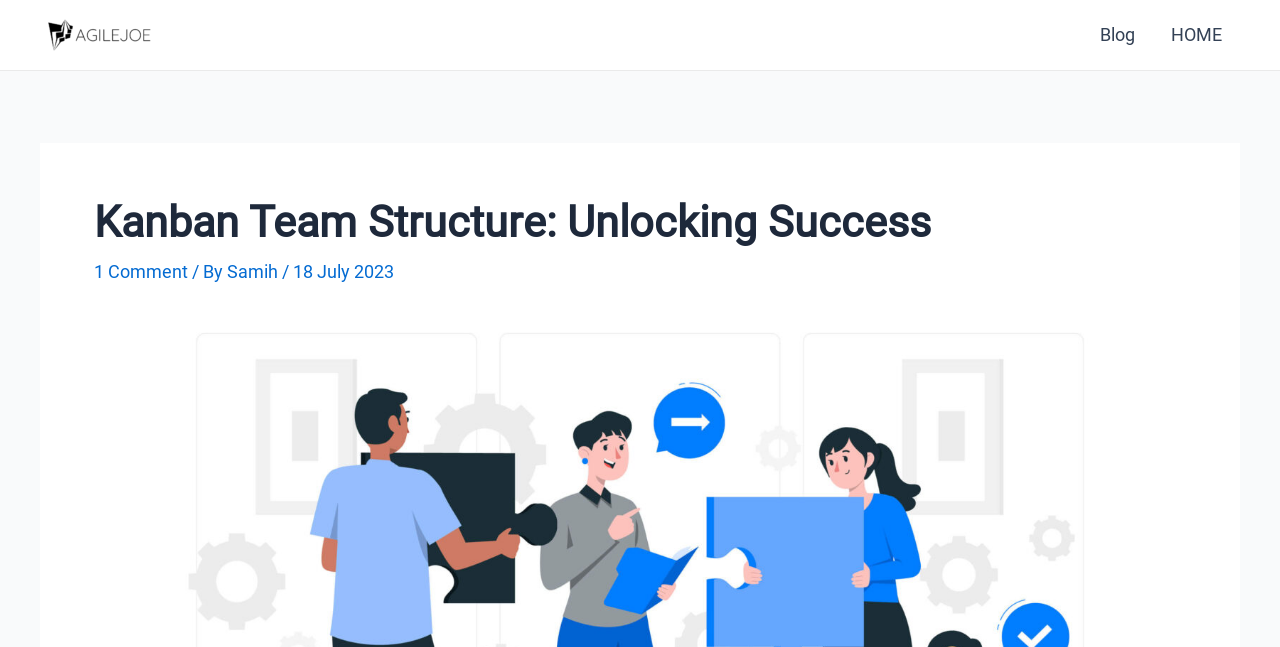Identify the bounding box for the given UI element using the description provided. Coordinates should be in the format (top-left x, top-left y, bottom-right x, bottom-right y) and must be between 0 and 1. Here is the description: Intensa Emozione

None